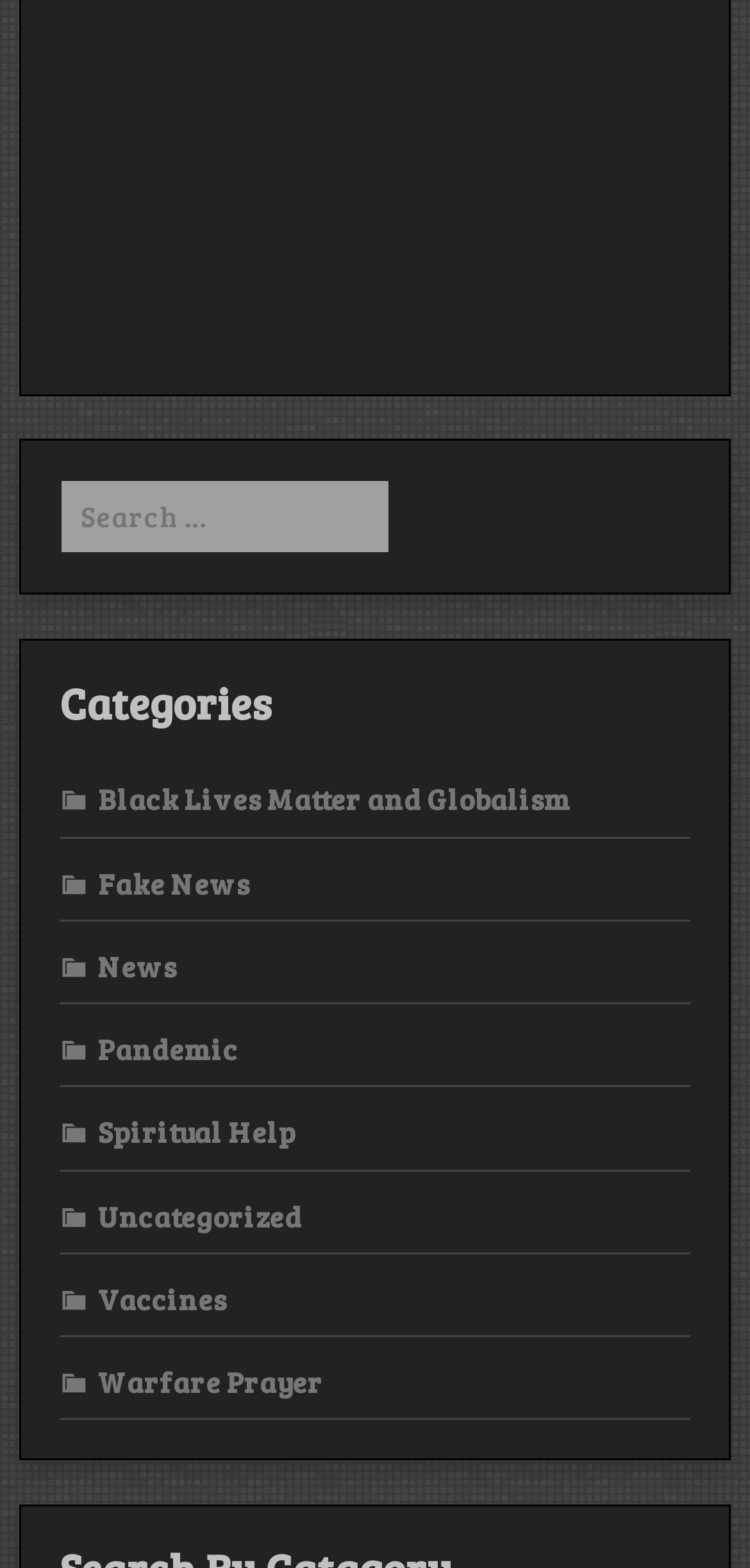Provide a thorough and detailed response to the question by examining the image: 
What is the first category listed?

I looked at the links under the 'Categories' heading and found that the first link is labeled with ' Black Lives Matter and Globalism'.